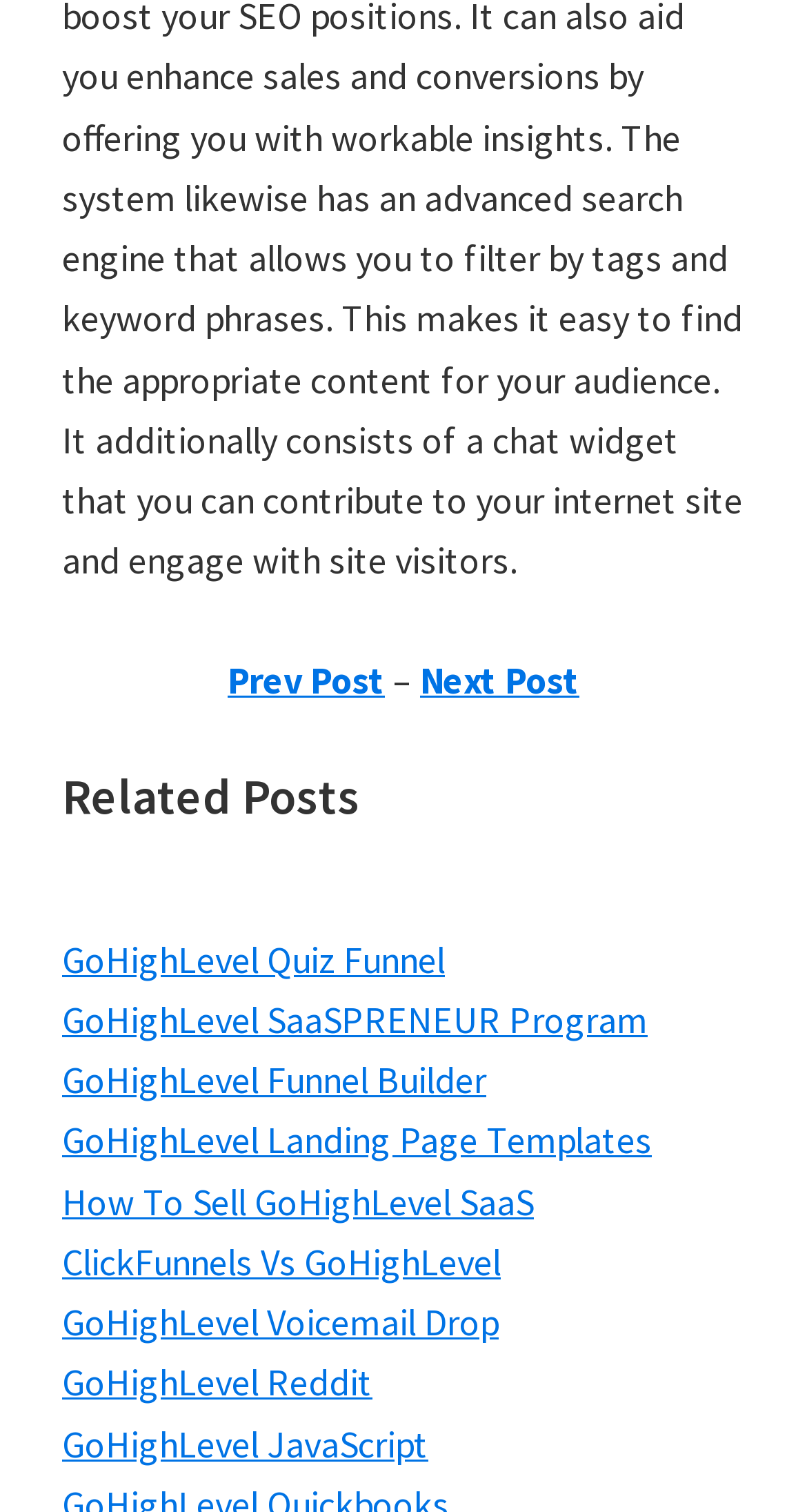Determine the bounding box coordinates of the clickable region to execute the instruction: "explore GoHighLevel SaaSPRENEUR Program". The coordinates should be four float numbers between 0 and 1, denoted as [left, top, right, bottom].

[0.077, 0.658, 0.803, 0.69]